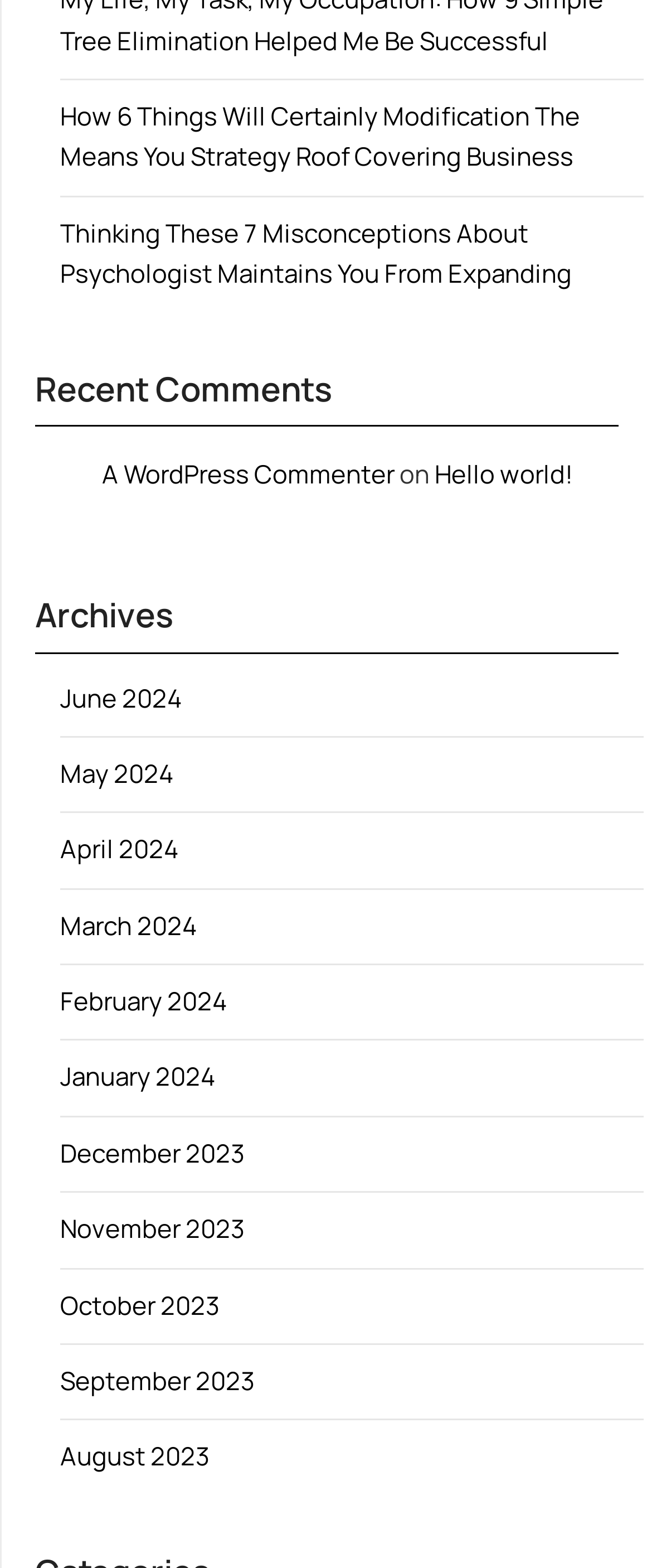Identify the bounding box coordinates of the region that needs to be clicked to carry out this instruction: "View the archives". Provide these coordinates as four float numbers ranging from 0 to 1, i.e., [left, top, right, bottom].

[0.054, 0.376, 0.949, 0.417]